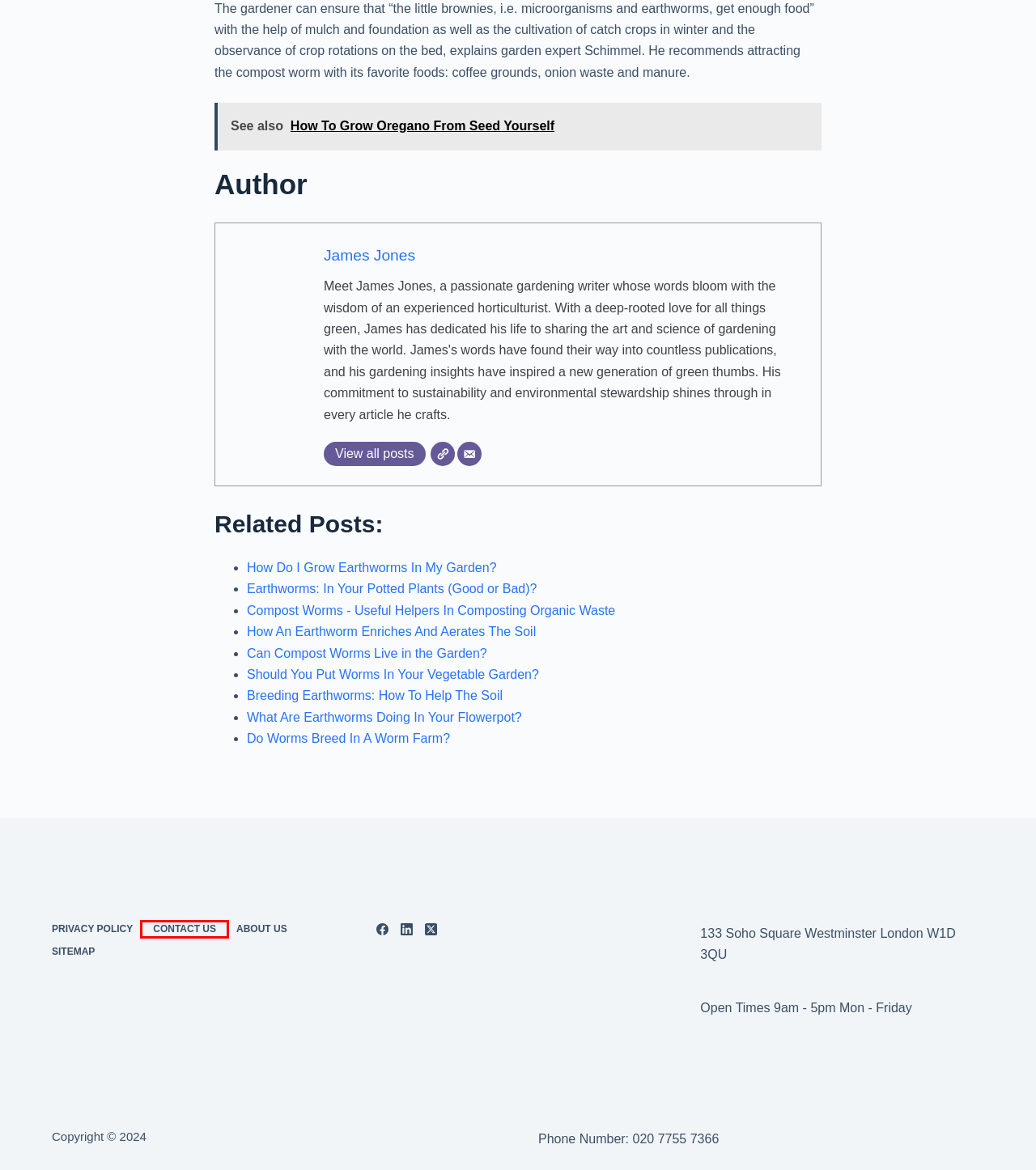Check out the screenshot of a webpage with a red rectangle bounding box. Select the best fitting webpage description that aligns with the new webpage after clicking the element inside the bounding box. Here are the candidates:
A. Do Worms Breed In A Worm Farm? - Gardeninguru
B. Earthworms: In Your Potted Plants (Good Or Bad)? - Gardeninguru
C. How An Earthworm Enriches And Aerates The Soil - Gardeninguru
D. Contact Us - Gardeninguru
E. How To Grow Oregano From Seed Yourself - Gardeninguru
F. Can Compost Worms Live In The Garden? - Gardeninguru
G. Should You Put Worms In Your Vegetable Garden?￼ - Gardeninguru
H. How Do I Grow Earthworms In My Garden? - Gardeninguru

D